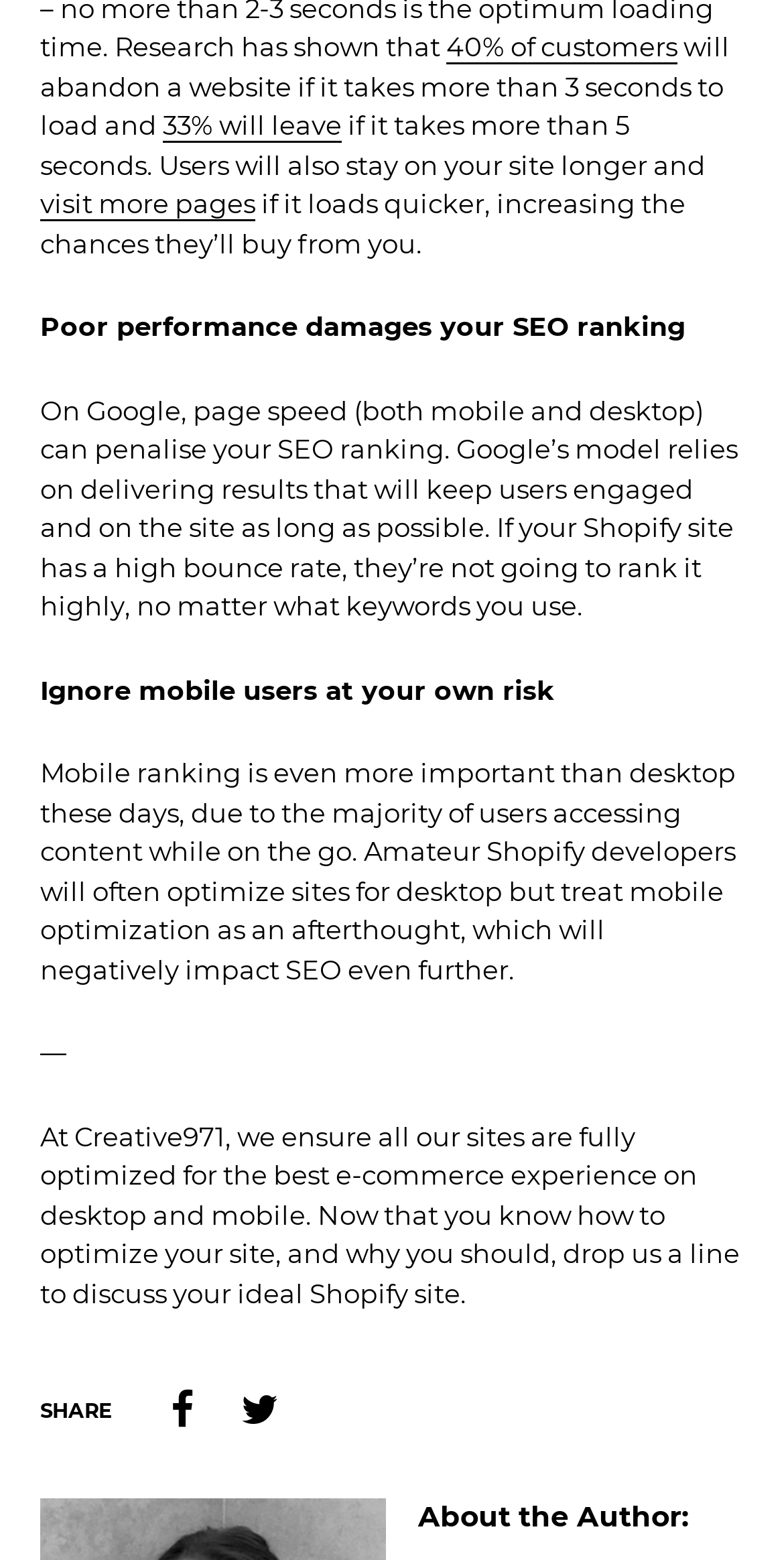What is the goal of Google's model?
From the image, respond using a single word or phrase.

Delivering results that keep users engaged